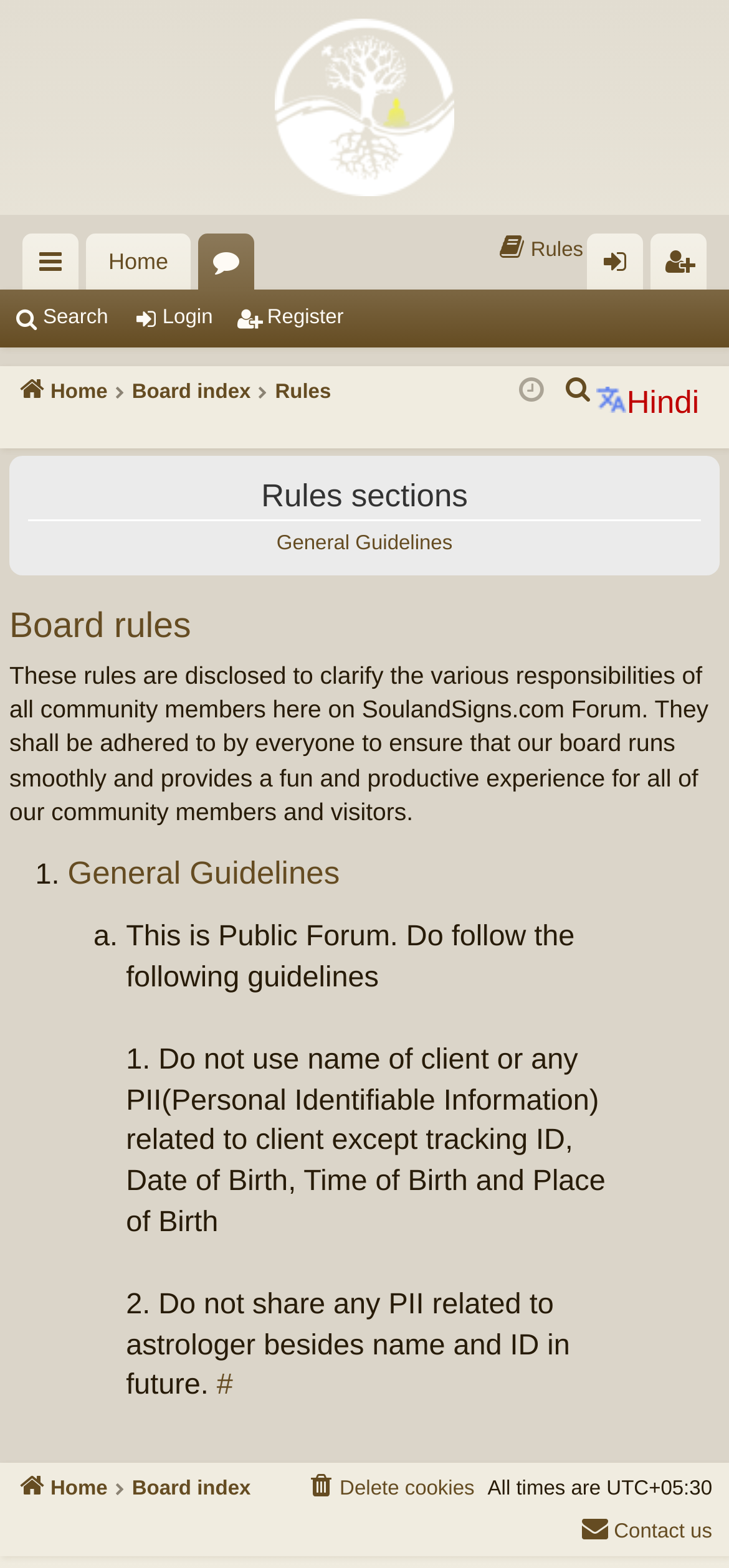What is the purpose of the rules section?
Provide a well-explained and detailed answer to the question.

The purpose of the rules section can be inferred from the text 'These rules are disclosed to clarify the various responsibilities of all community members here on SoulandSigns.com Forum.' which suggests that the rules are meant to clarify the responsibilities of community members.